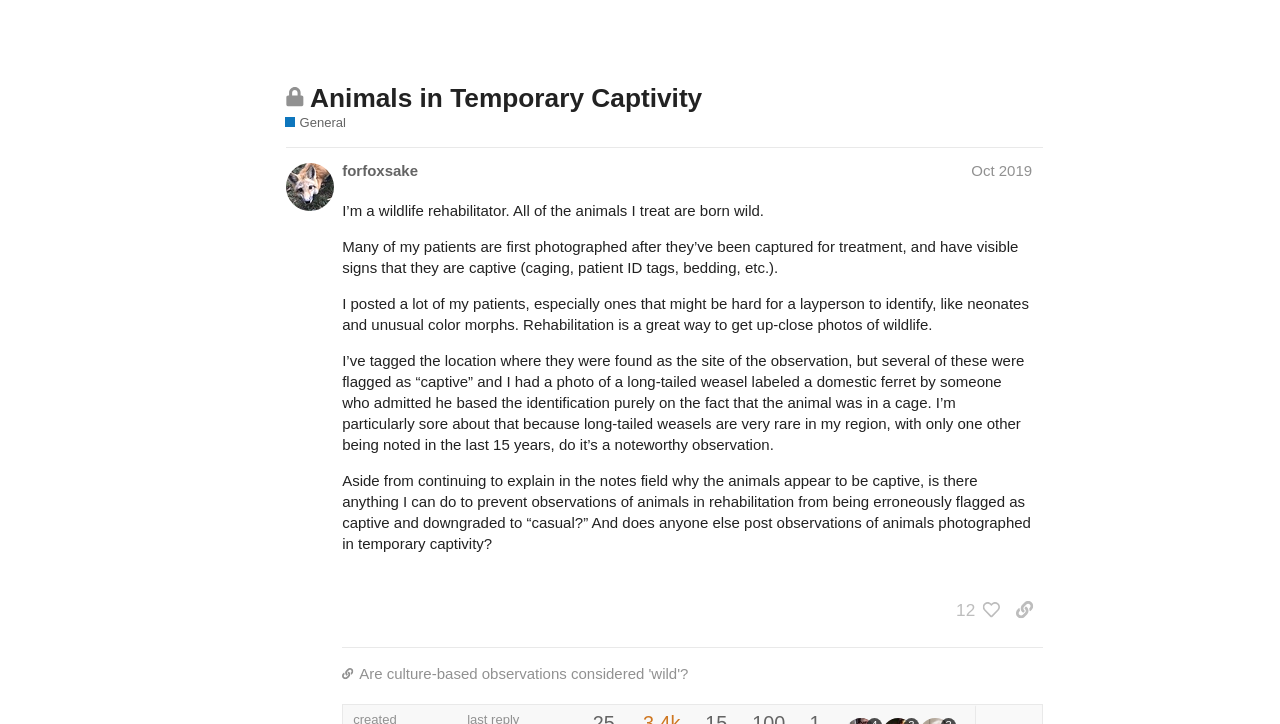Offer an extensive depiction of the webpage and its key elements.

This webpage is a forum discussion page on the iNaturalist Community Forum, specifically focused on the topic "Animals in Temporary Captivity". At the top of the page, there is a header section with a button to expand or collapse the sidebar, a link to the iNaturalist Community Forum, and a heading that displays the topic title. Below the header, there is a brief description of the topic, explaining that it is a place to discuss general iNaturalist-related topics.

On the left side of the page, there is a sidebar with various links and buttons. There are links to different categories, such as "Topics", "Forum Guidelines", and "More", as well as buttons to expand or collapse sections for categories and tags. There are also links to specific topics, such as "Bug Reports", "Educators", and "Feature Requests".

In the main content area, there are several posts from different users, each with a heading that displays the user's name and the date of the post. The posts contain text and may include links to other topics or external websites. Some posts have buttons to like or copy a link to the post. There are also images scattered throughout the page, likely used as icons or avatars for users.

At the bottom of the page, there are links to specific dates, such as "Oct 2019" and "Dec 2019", which likely lead to archives of posts from those time periods.